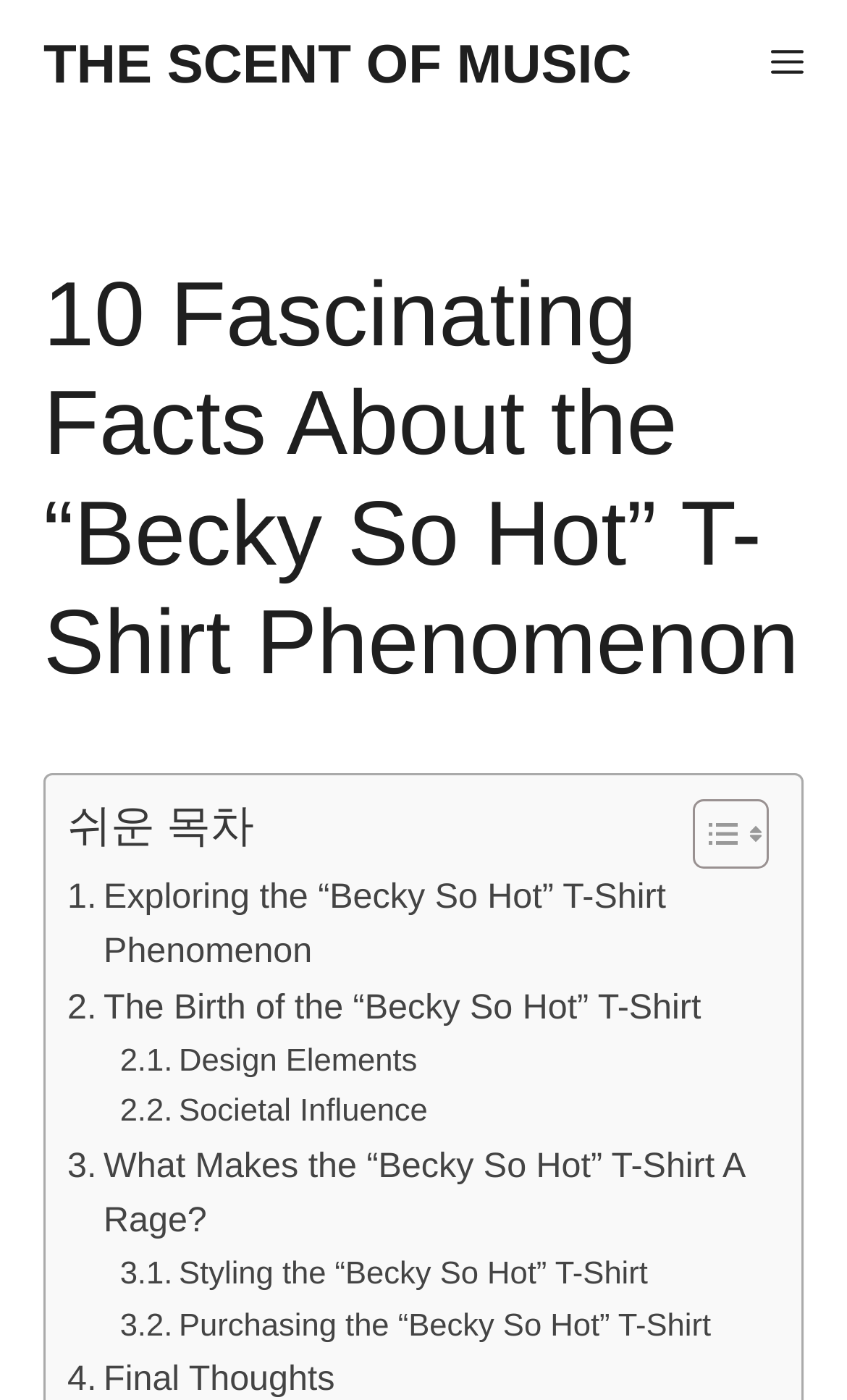Write a detailed summary of the webpage, including text, images, and layout.

The webpage is about the "Becky So Hot" T-shirt phenomenon, with a focus on exploring its origins, design, cultural impact, and popularity. At the top of the page, there is a navigation bar with a link to "THE SCENT OF MUSIC" and a menu button. Below the navigation bar, there is a header section with a heading that matches the title of the webpage.

In the main content area, there is a table of contents with links to different sections of the article, including "Exploring the “Becky So Hot” T-Shirt Phenomenon", "The Birth of the “Becky So Hot” T-Shirt", "Design Elements", "Societal Influence", "What Makes the “Becky So Hot” T-Shirt A Rage?", "Styling the “Becky So Hot” T-Shirt", and "Purchasing the “Becky So Hot” T-Shirt". The table of contents is accompanied by two small images.

The links in the table of contents are arranged in a vertical column, with each link positioned below the previous one. The links are grouped into two columns, with the first column containing the first four links and the second column containing the last three links. The links are evenly spaced and take up most of the main content area.

There are no images on the page besides the two small images accompanying the table of contents. The overall layout is organized, with clear headings and concise text.